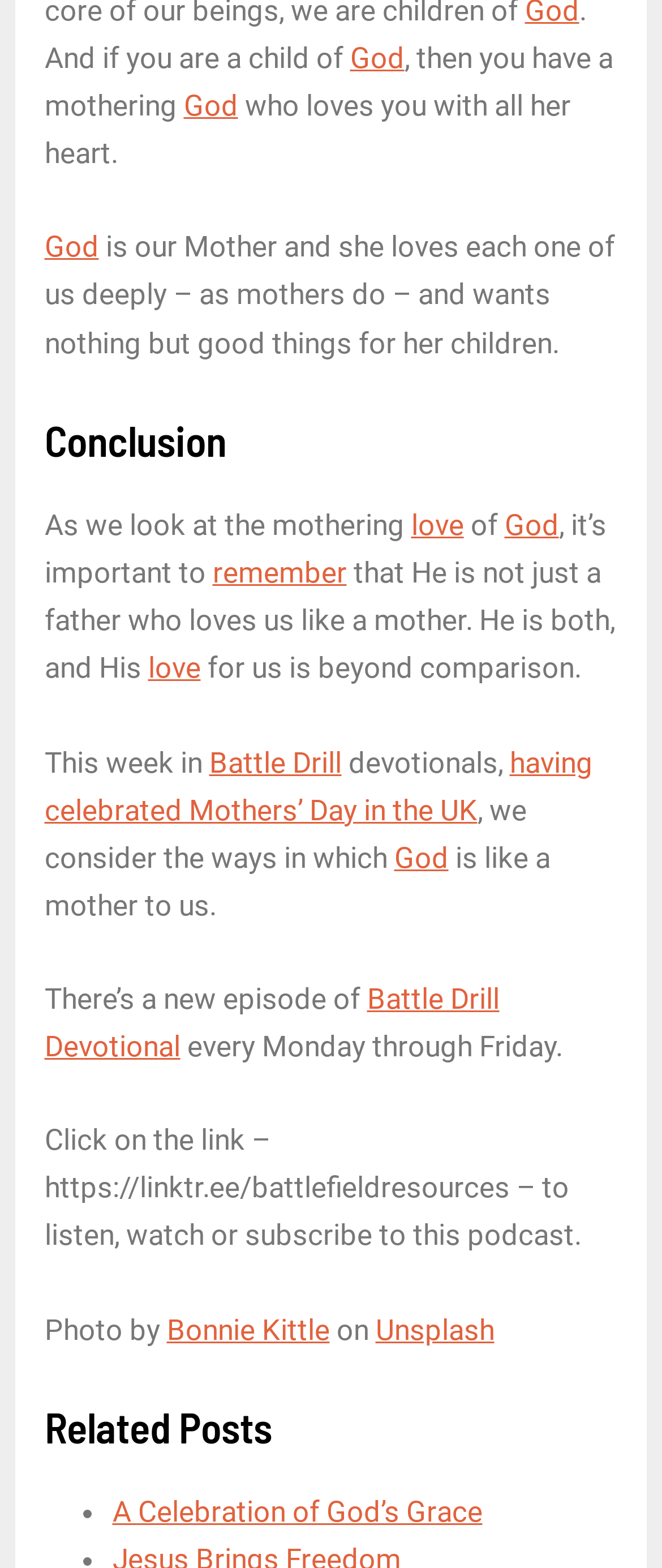Based on what you see in the screenshot, provide a thorough answer to this question: What is the title of the related post?

The webpage lists a related post titled 'A Celebration of God’s Grace', as indicated by the link in the 'Related Posts' section.